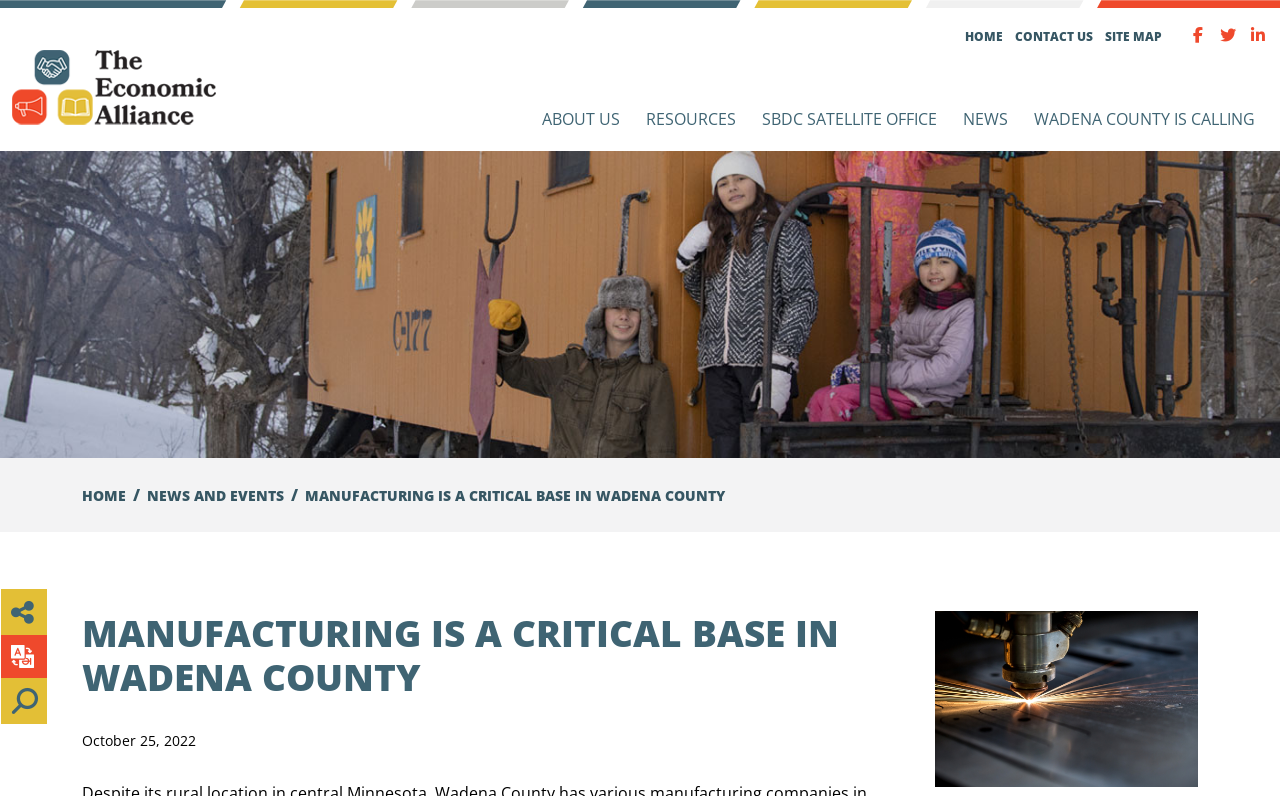Please pinpoint the bounding box coordinates for the region I should click to adhere to this instruction: "Go to HOME page".

[0.754, 0.035, 0.784, 0.057]